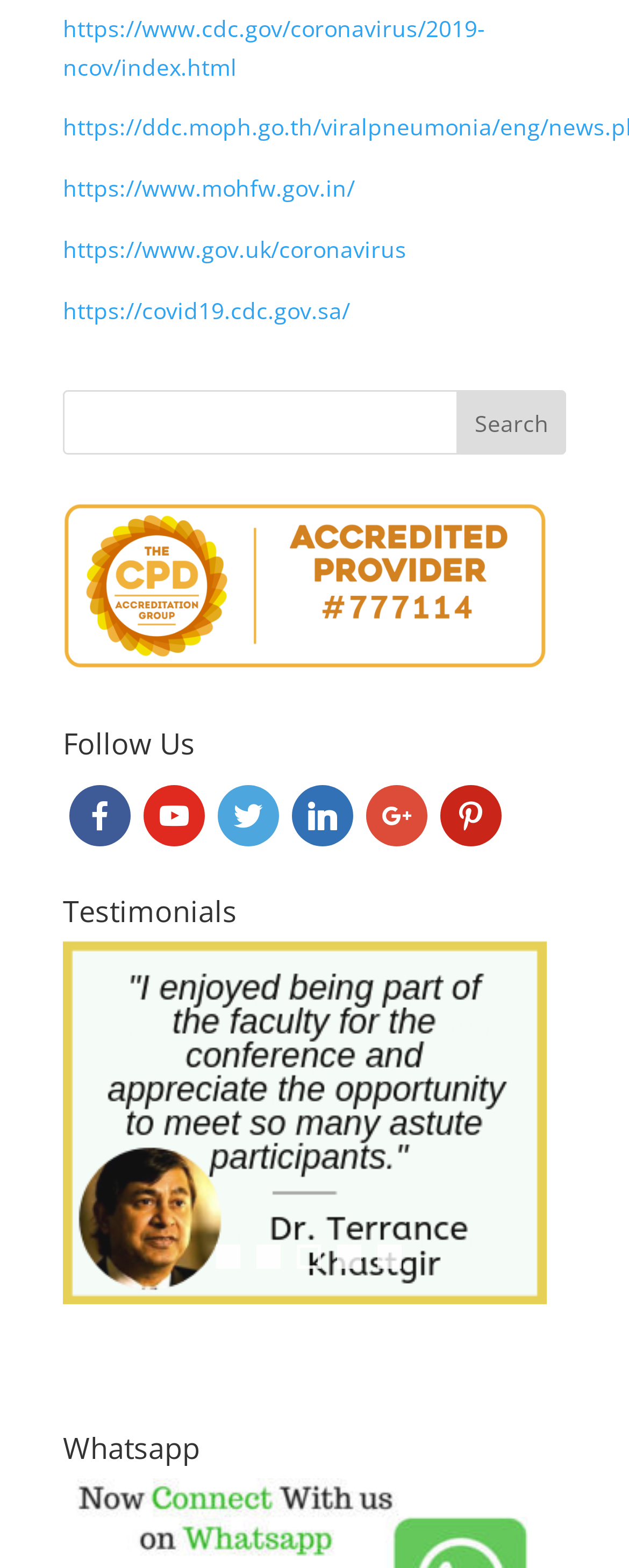What is the text of the first testimonial slide?
Look at the image and respond to the question as thoroughly as possible.

I looked at the image description in the first list item of the Testimonial section, which is 'Prof. G Vijayaraghavan_Episirus Scientifica'.